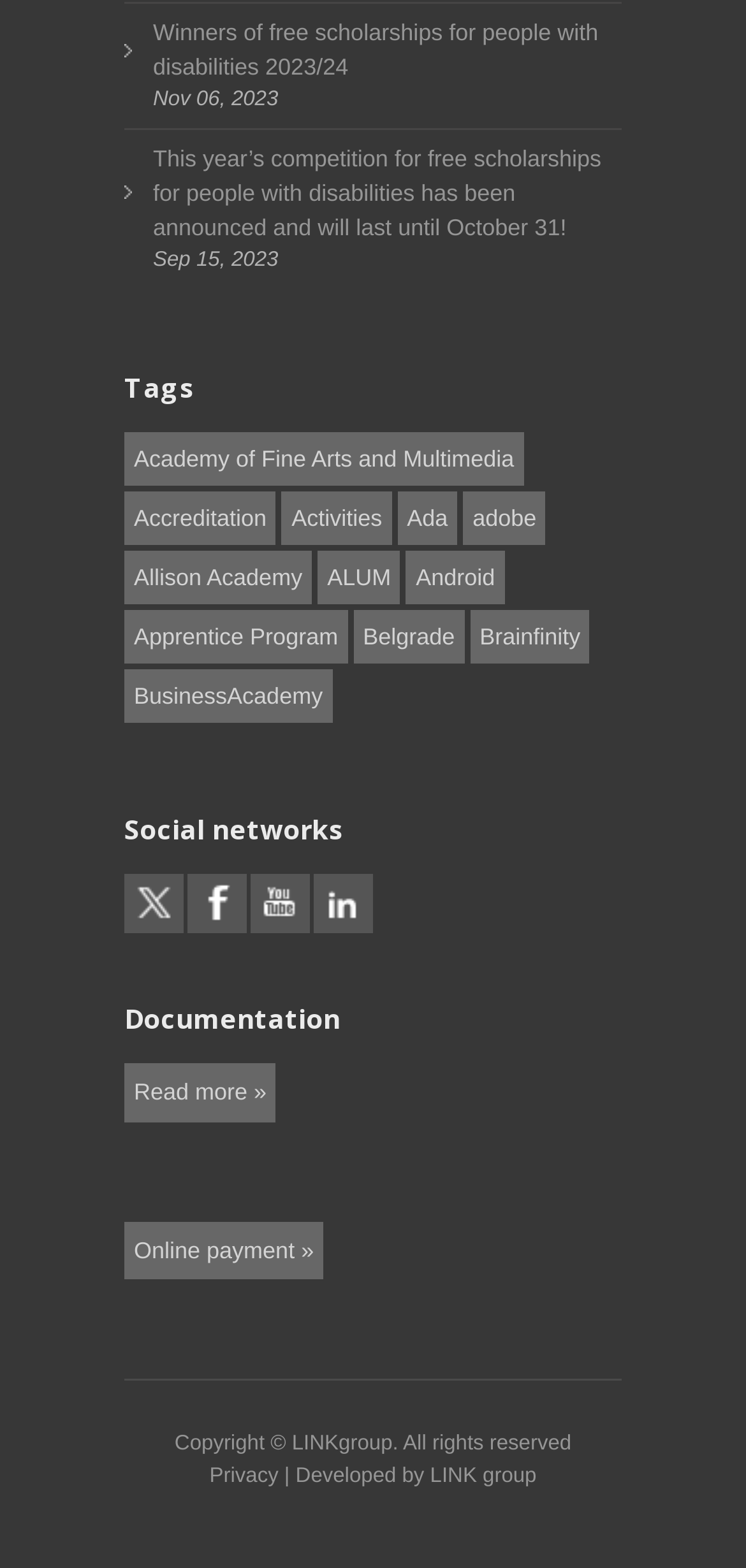Determine the coordinates of the bounding box that should be clicked to complete the instruction: "Follow the link to Twitter". The coordinates should be represented by four float numbers between 0 and 1: [left, top, right, bottom].

[0.167, 0.558, 0.246, 0.596]